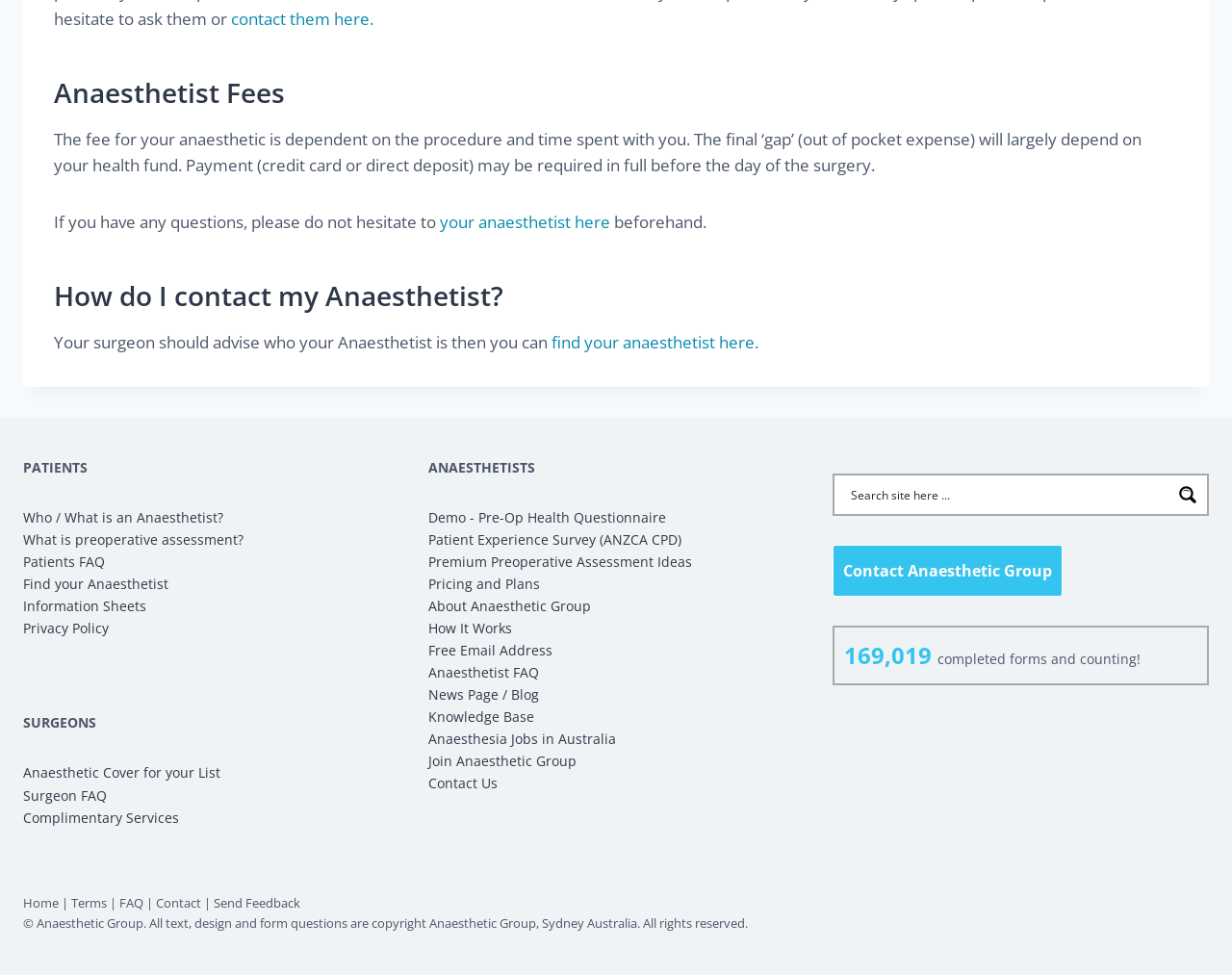Examine the image and give a thorough answer to the following question:
What is the name of the organization behind the webpage?

The webpage is owned by Anaesthetic Group, as indicated by the copyright information at the bottom of the webpage, which states '© Anaesthetic Group. All text, design and form questions are copyright Anaesthetic Group, Sydney Australia. All rights reserved.'